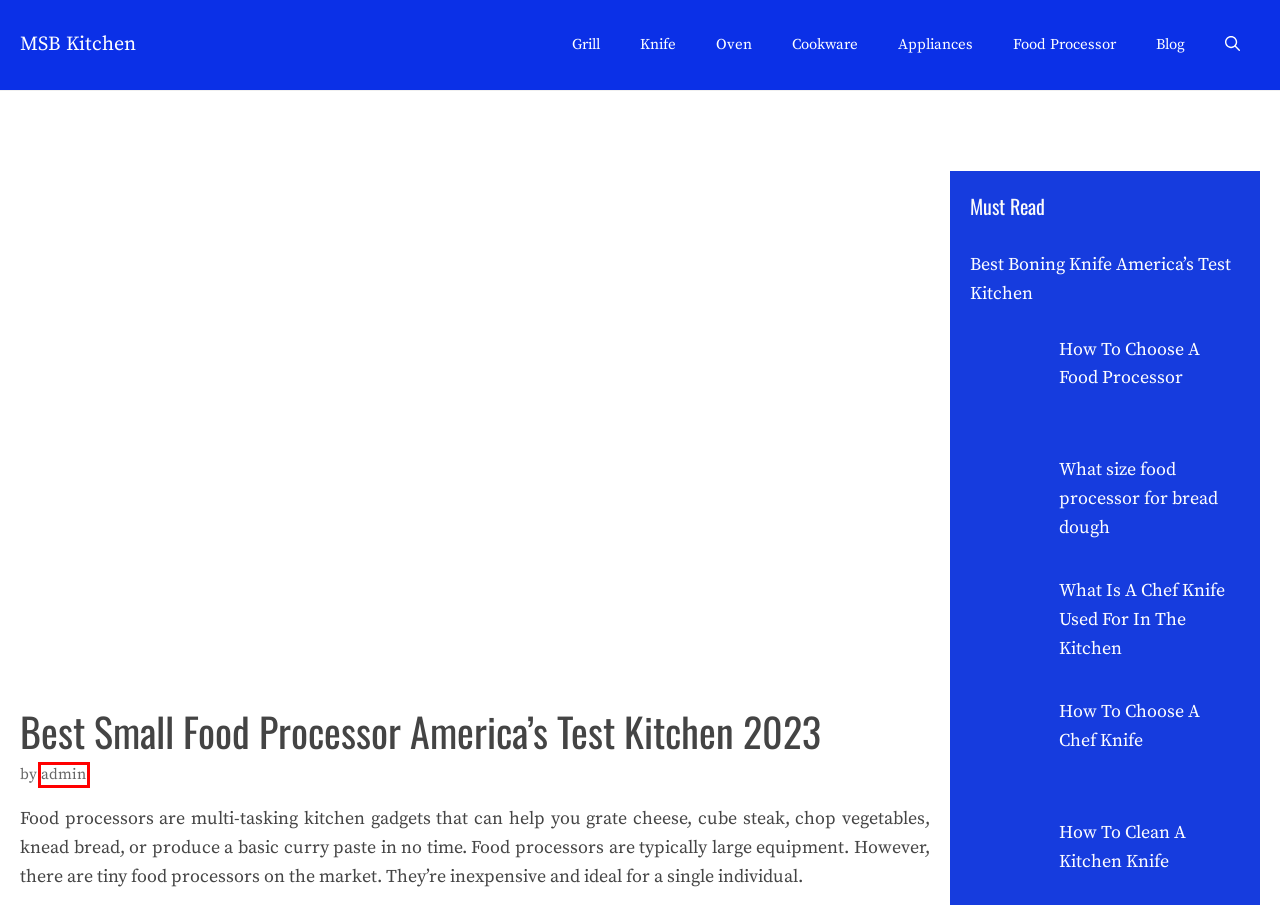You are given a screenshot of a webpage with a red rectangle bounding box. Choose the best webpage description that matches the new webpage after clicking the element in the bounding box. Here are the candidates:
A. Amazon.com
B. How To Choose A Food Processor / MSB Kitchen
C. How To Clean Food Processor Handle / MSB Kitchen
D. MSB Kitchen
E. on
F. AFFILIATE DISCLOSURE / MSB Kitchen
G. What size food processor for bread dough / MSB Kitchen
H. How To Clean A Kitchen Knife / MSB Kitchen

E